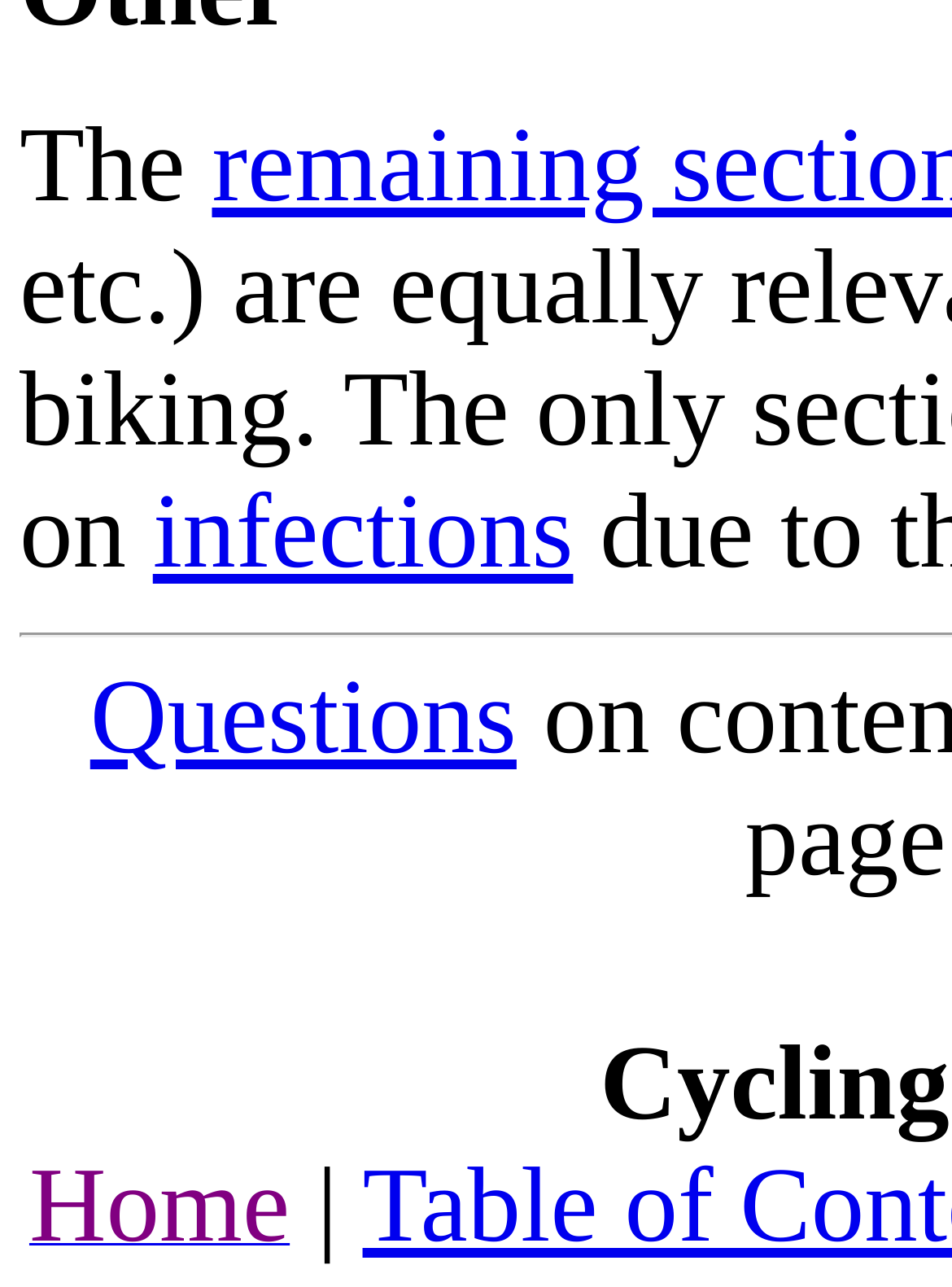Given the description of the UI element: "Singga", predict the bounding box coordinates in the form of [left, top, right, bottom], with each value being a float between 0 and 1.

None